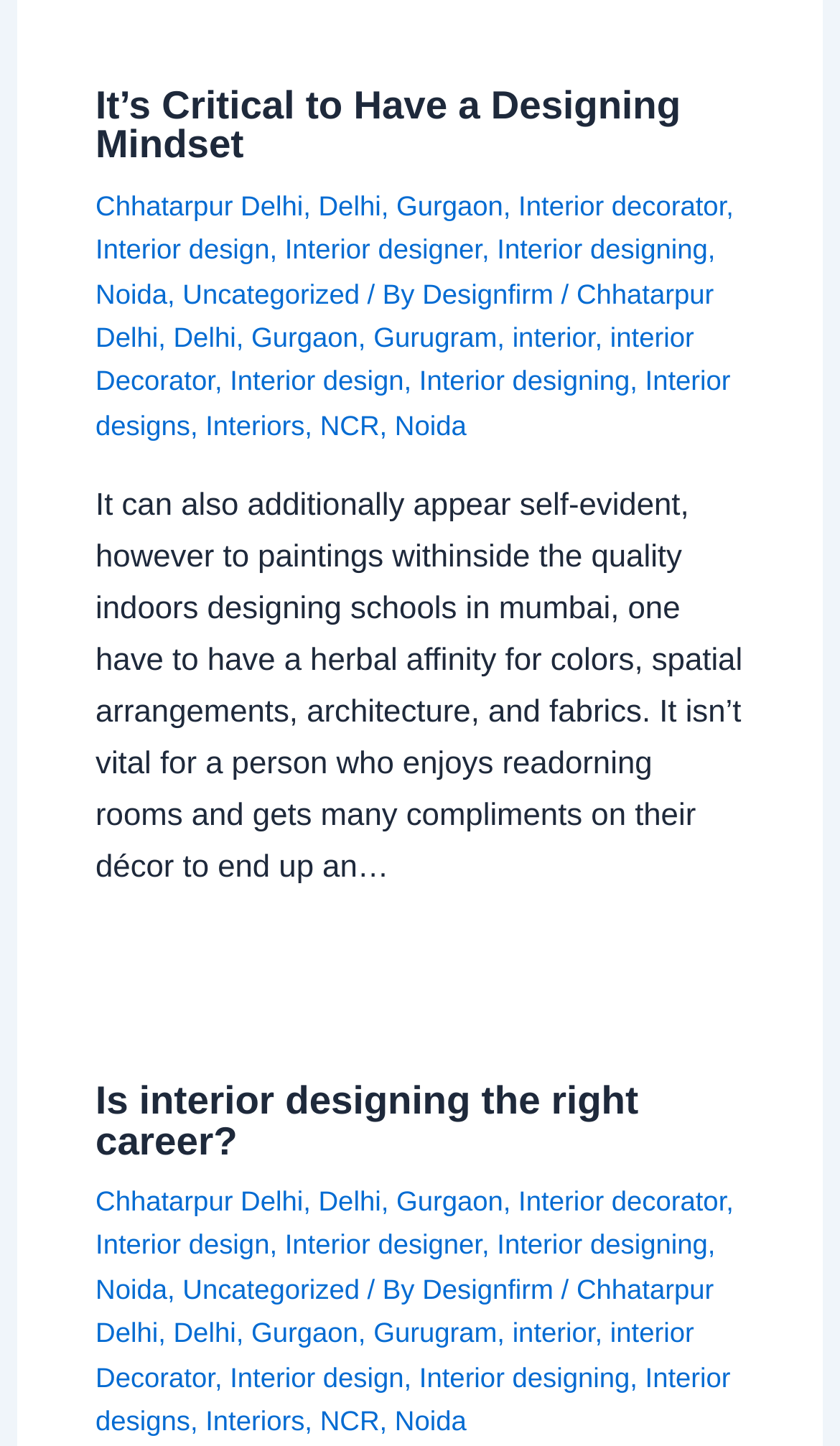Identify the bounding box coordinates of the section to be clicked to complete the task described by the following instruction: "Read the article 'Is interior designing the right career?'". The coordinates should be four float numbers between 0 and 1, formatted as [left, top, right, bottom].

[0.114, 0.745, 0.76, 0.804]